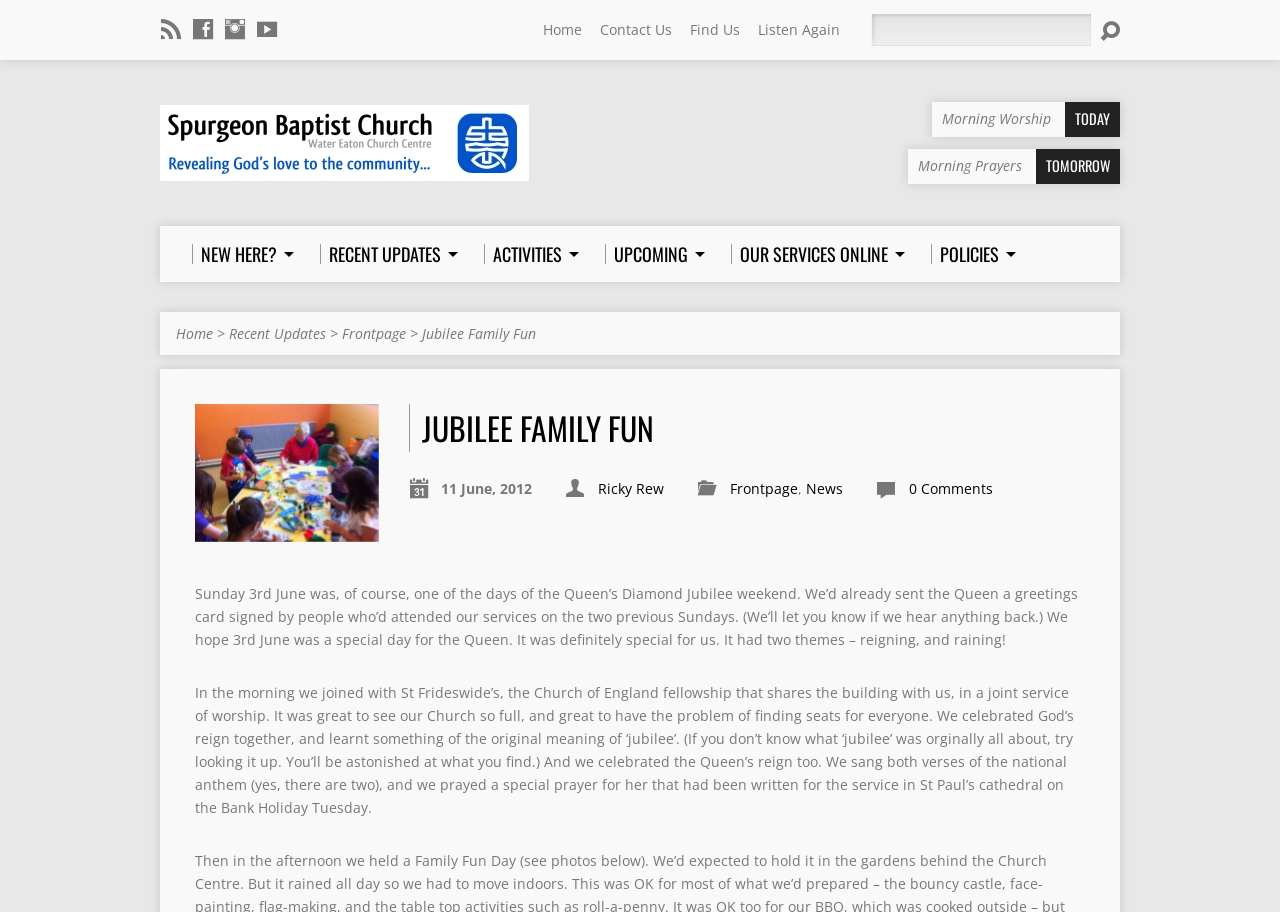Identify the bounding box coordinates of the area that should be clicked in order to complete the given instruction: "Read the article about Morning Worship". The bounding box coordinates should be four float numbers between 0 and 1, i.e., [left, top, right, bottom].

[0.728, 0.112, 0.875, 0.15]